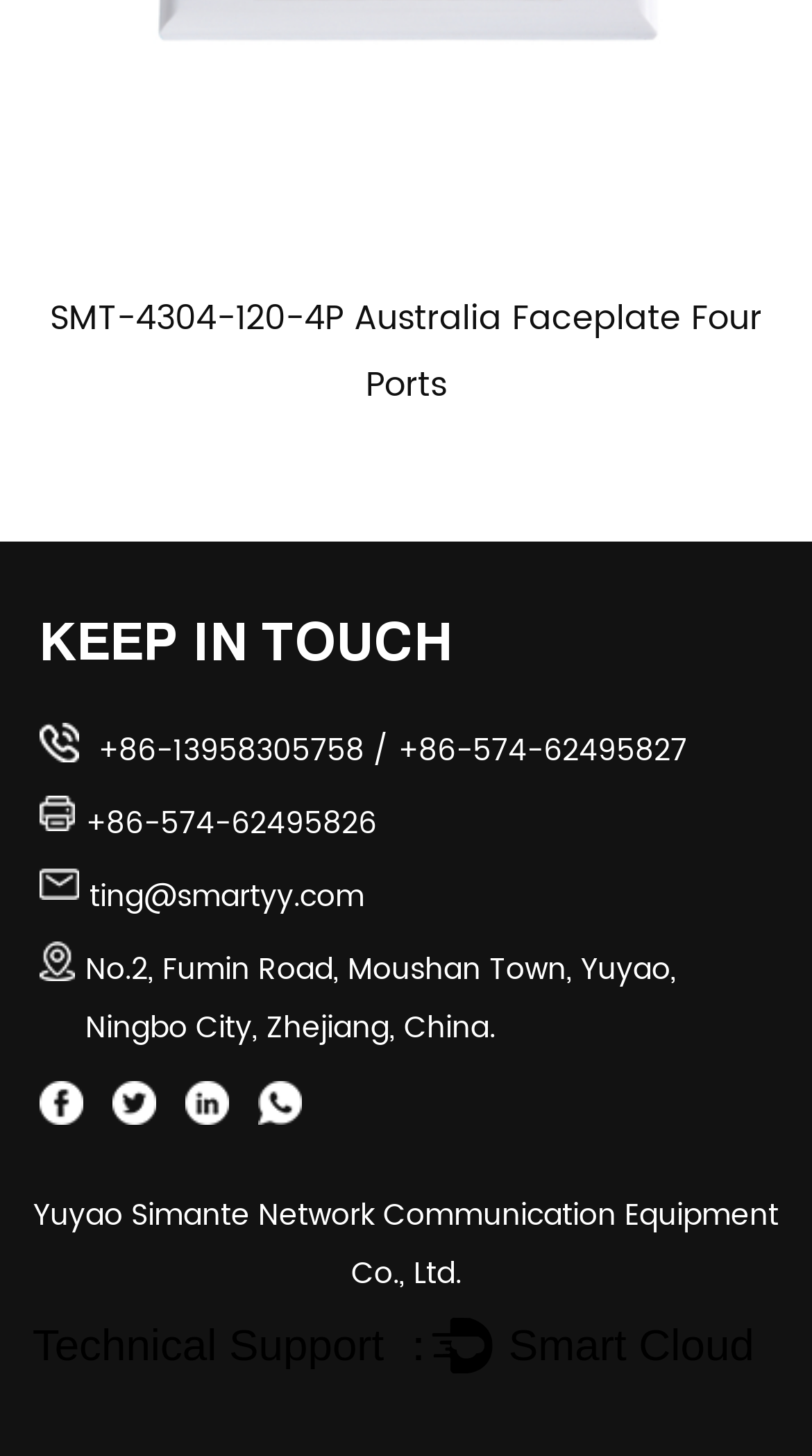Locate the bounding box coordinates of the UI element described by: "ting@smartyy.com". The bounding box coordinates should consist of four float numbers between 0 and 1, i.e., [left, top, right, bottom].

[0.048, 0.599, 0.919, 0.632]